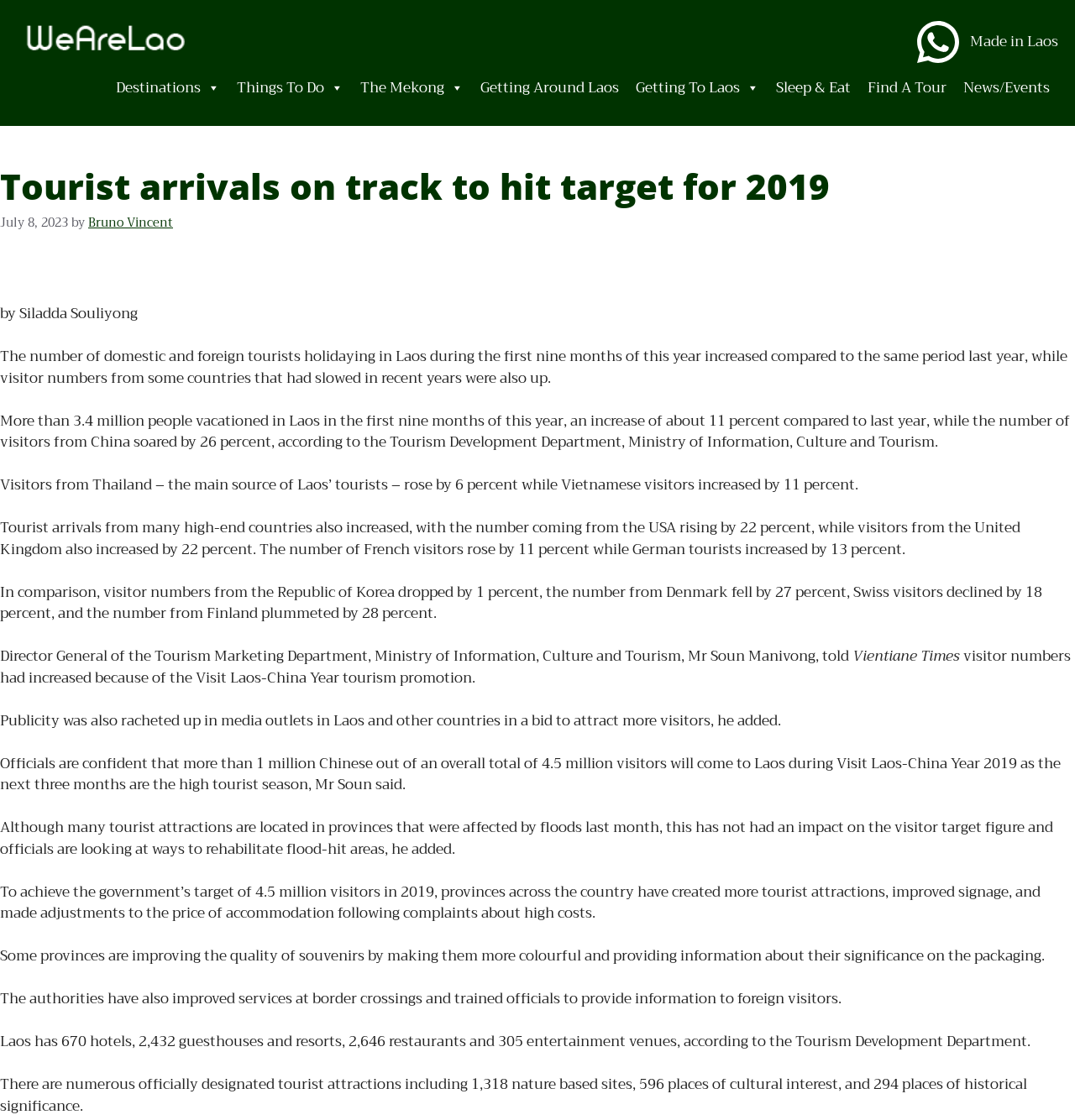Determine the bounding box coordinates of the clickable element to achieve the following action: 'Click on the WhatsApp link'. Provide the coordinates as four float values between 0 and 1, formatted as [left, top, right, bottom].

[0.849, 0.015, 0.896, 0.06]